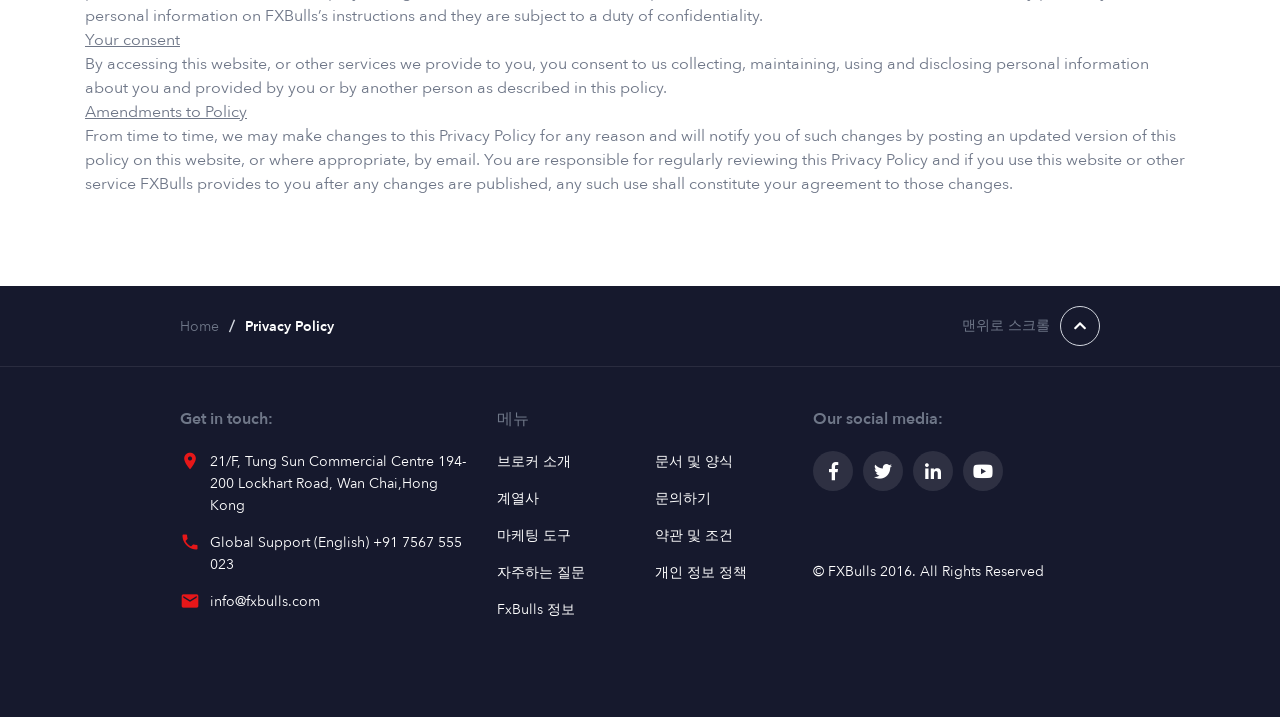Determine the bounding box coordinates of the clickable region to execute the instruction: "Visit FxBulls on Facebook". The coordinates should be four float numbers between 0 and 1, denoted as [left, top, right, bottom].

[0.635, 0.629, 0.667, 0.685]